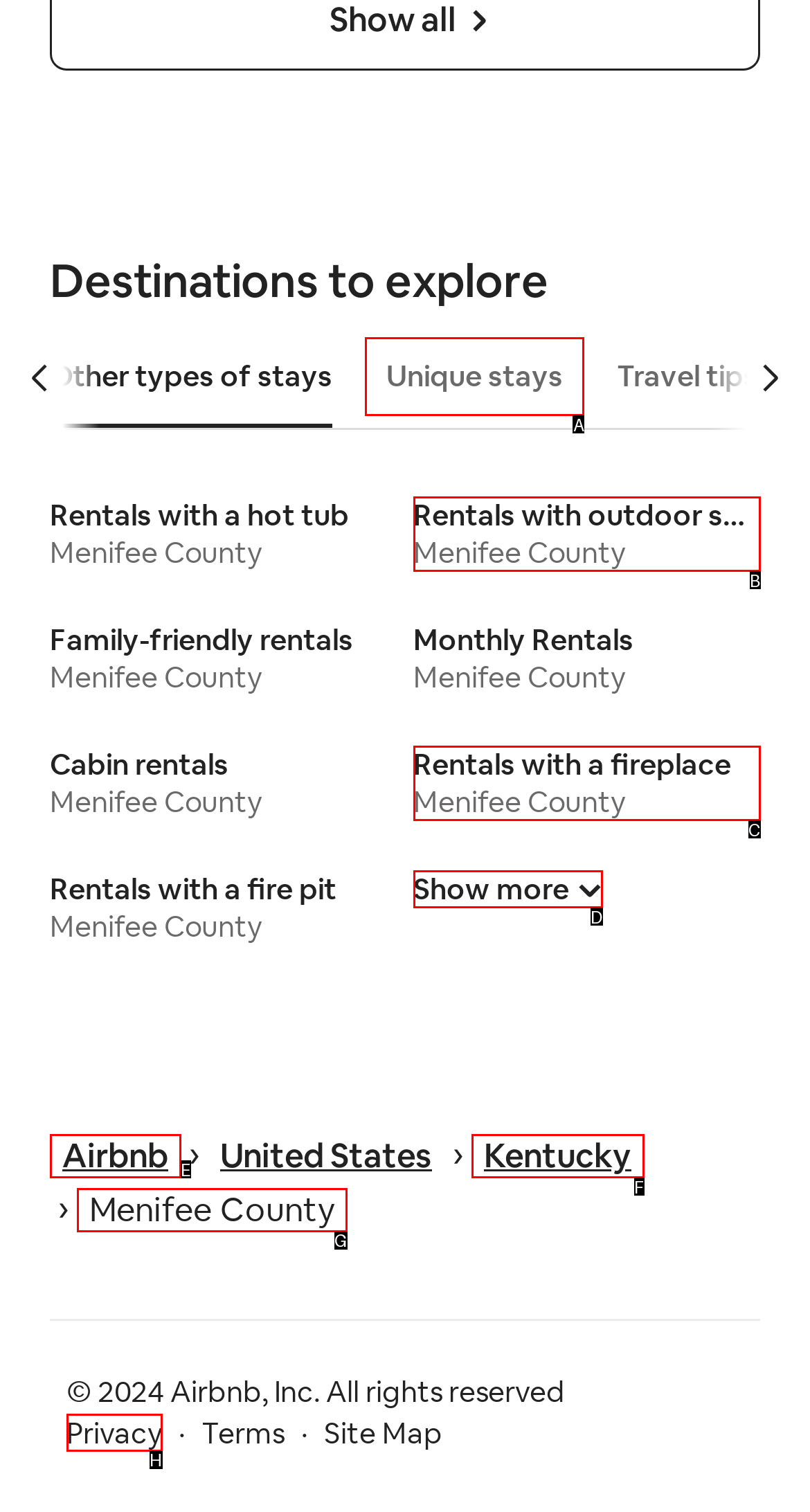For the task: visit the third link, tell me the letter of the option you should click. Answer with the letter alone.

None